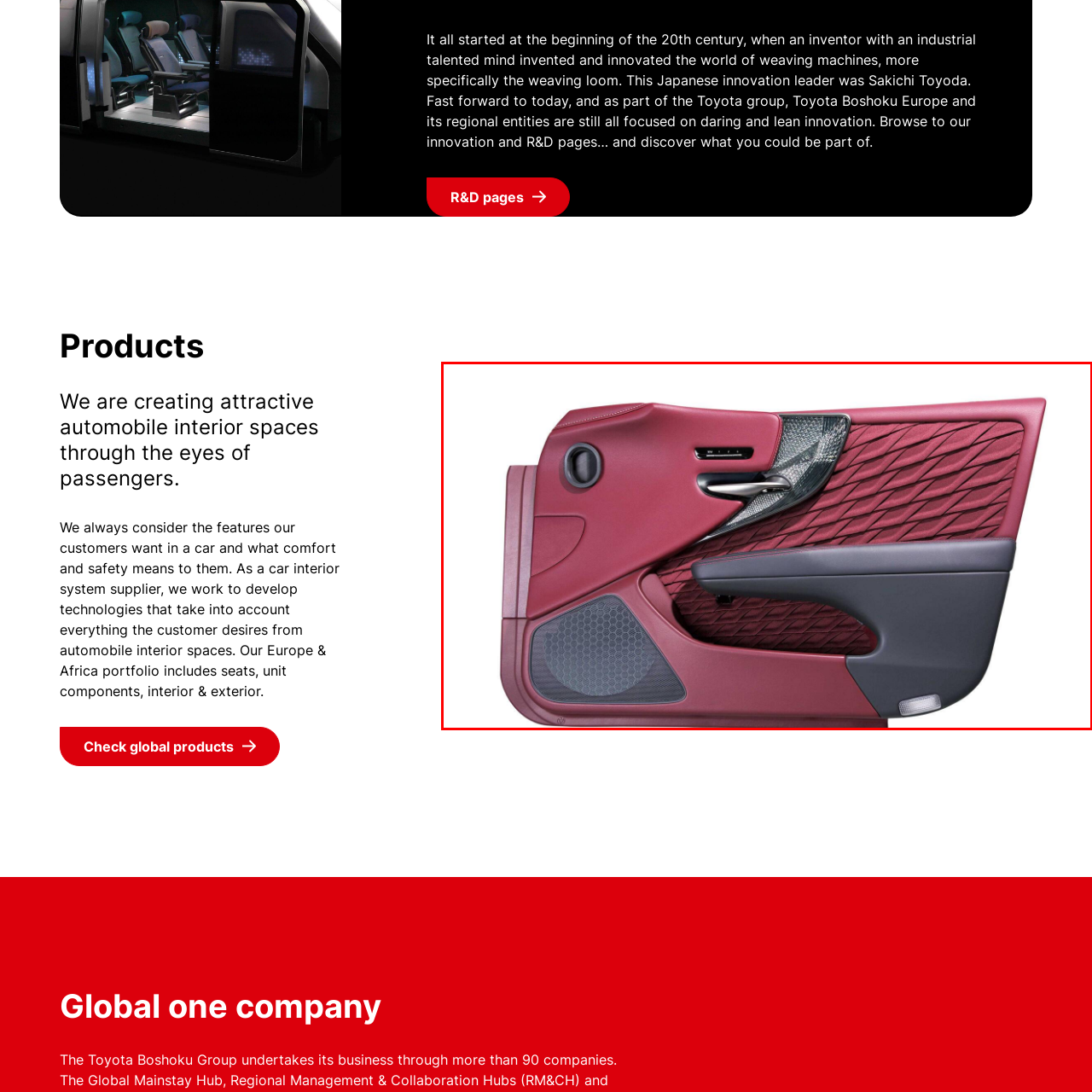What is the shape of the speaker grill?
Observe the image inside the red bounding box and answer the question using only one word or a short phrase.

Hexagonal